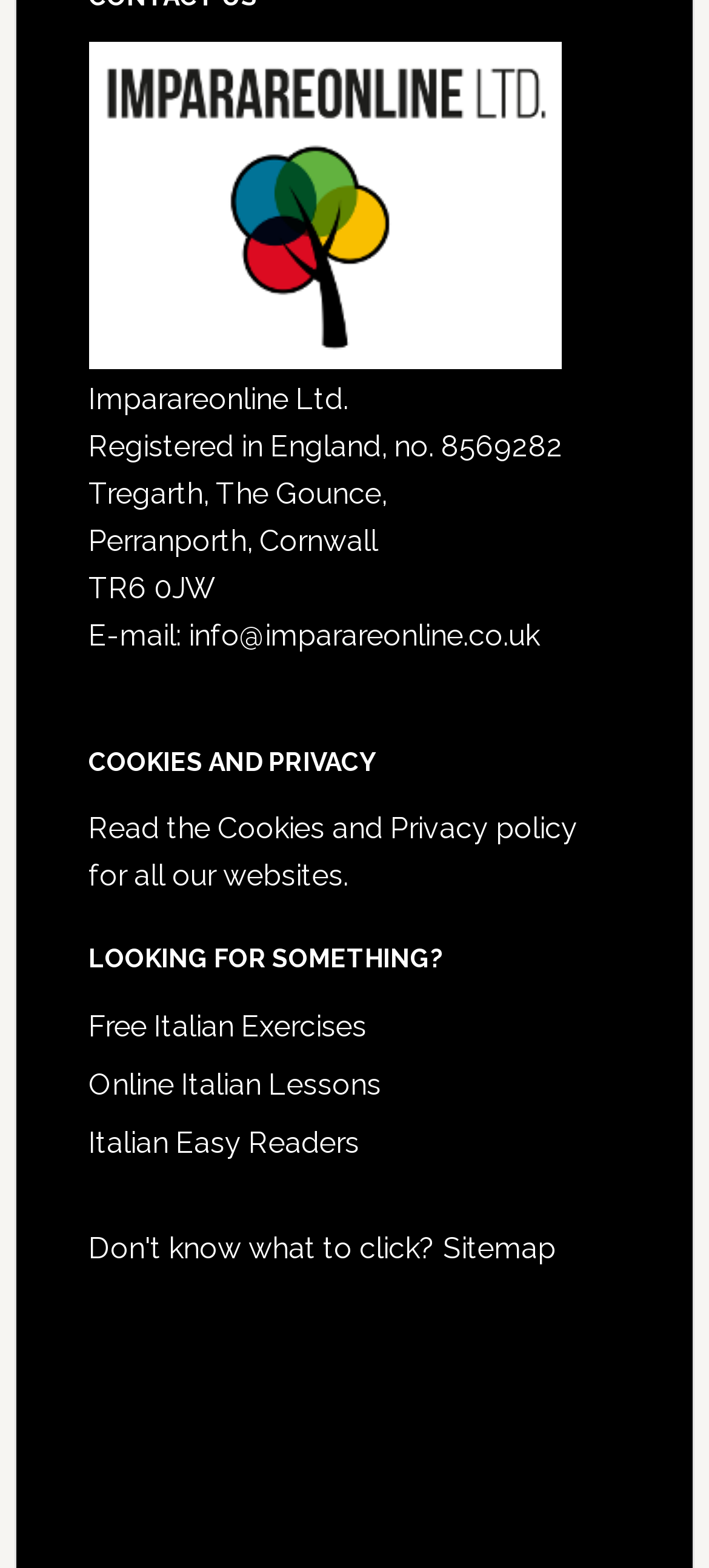Answer the question using only a single word or phrase: 
What is the email address of the company?

info@imparareonline.co.uk